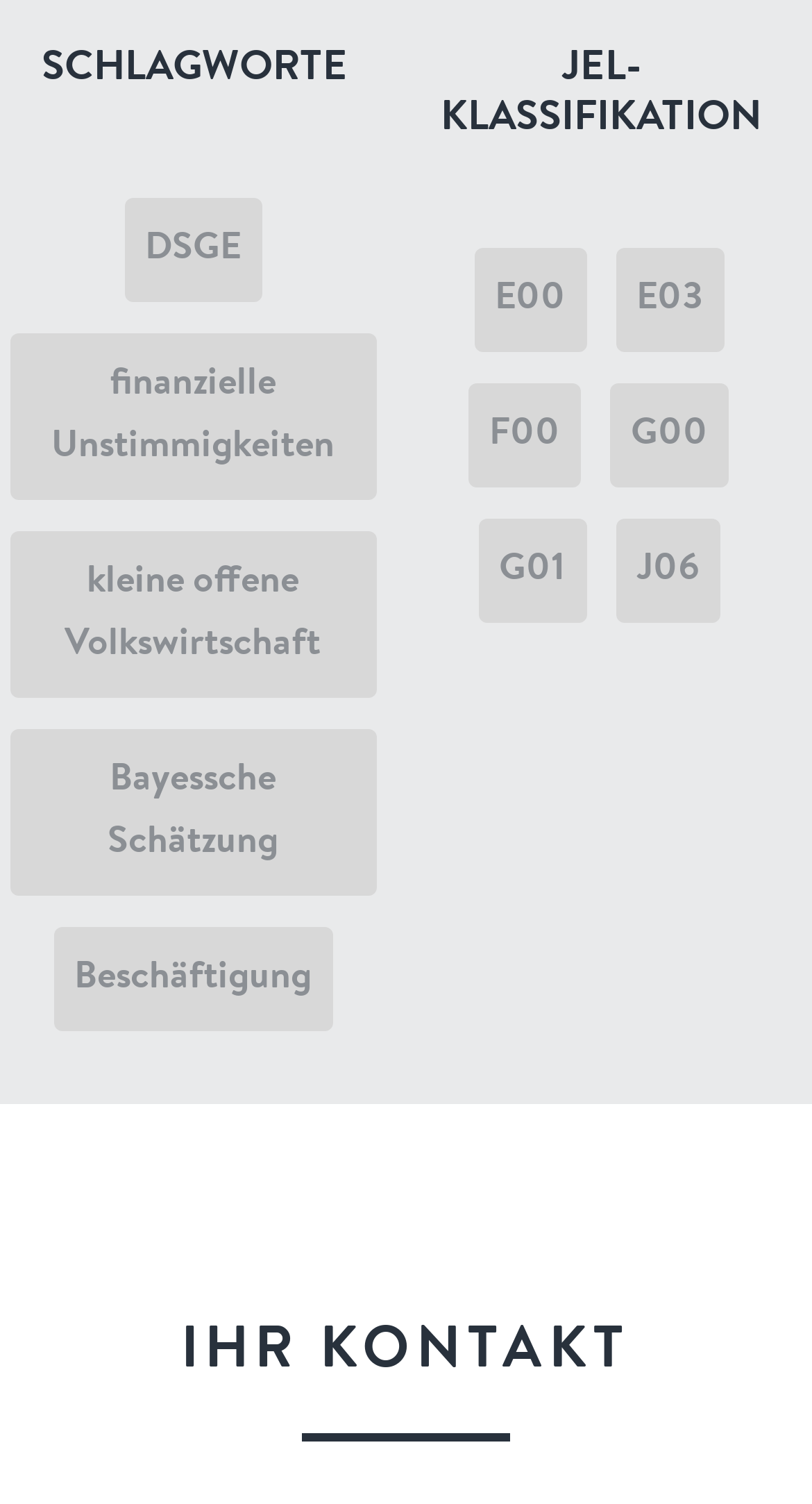What is the last link on the left side?
Using the visual information, reply with a single word or short phrase.

Beschäftigung